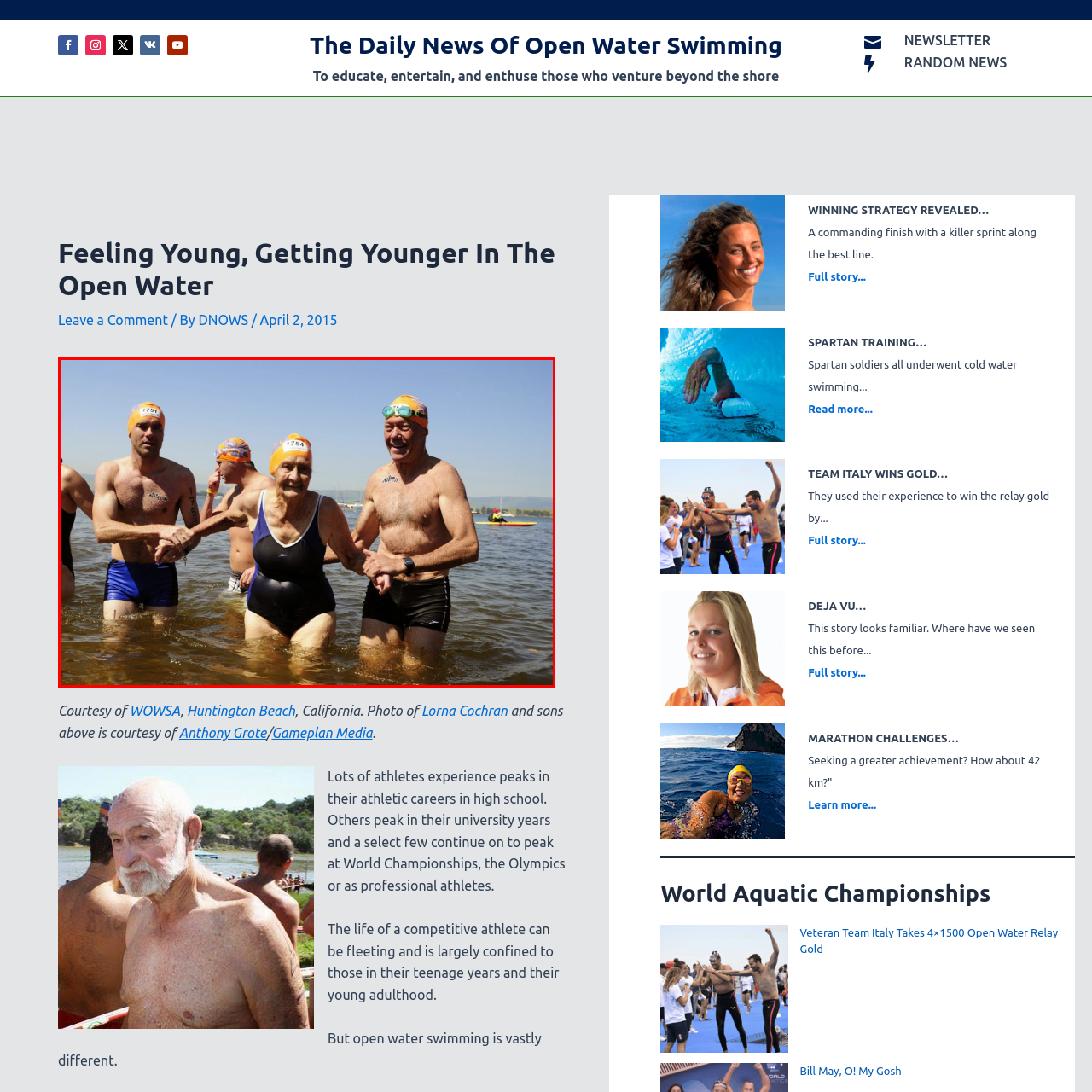How many male swimmers are in the image?
Inspect the highlighted part of the image and provide a single word or phrase as your answer.

Three